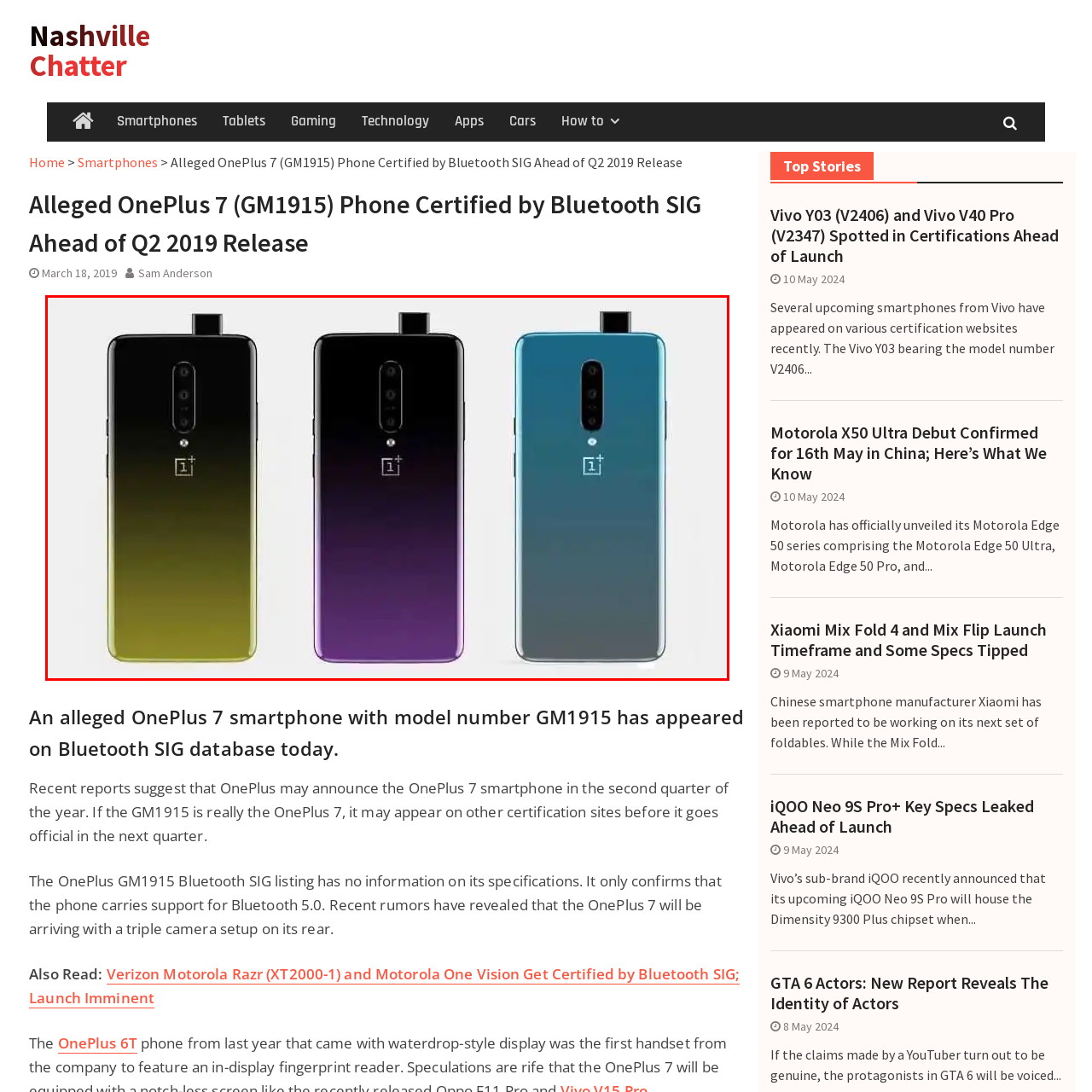View the part of the image marked by the red boundary and provide a one-word or short phrase answer to this question: 
What is the position of the OnePlus logo on the phone?

Centered at the bottom